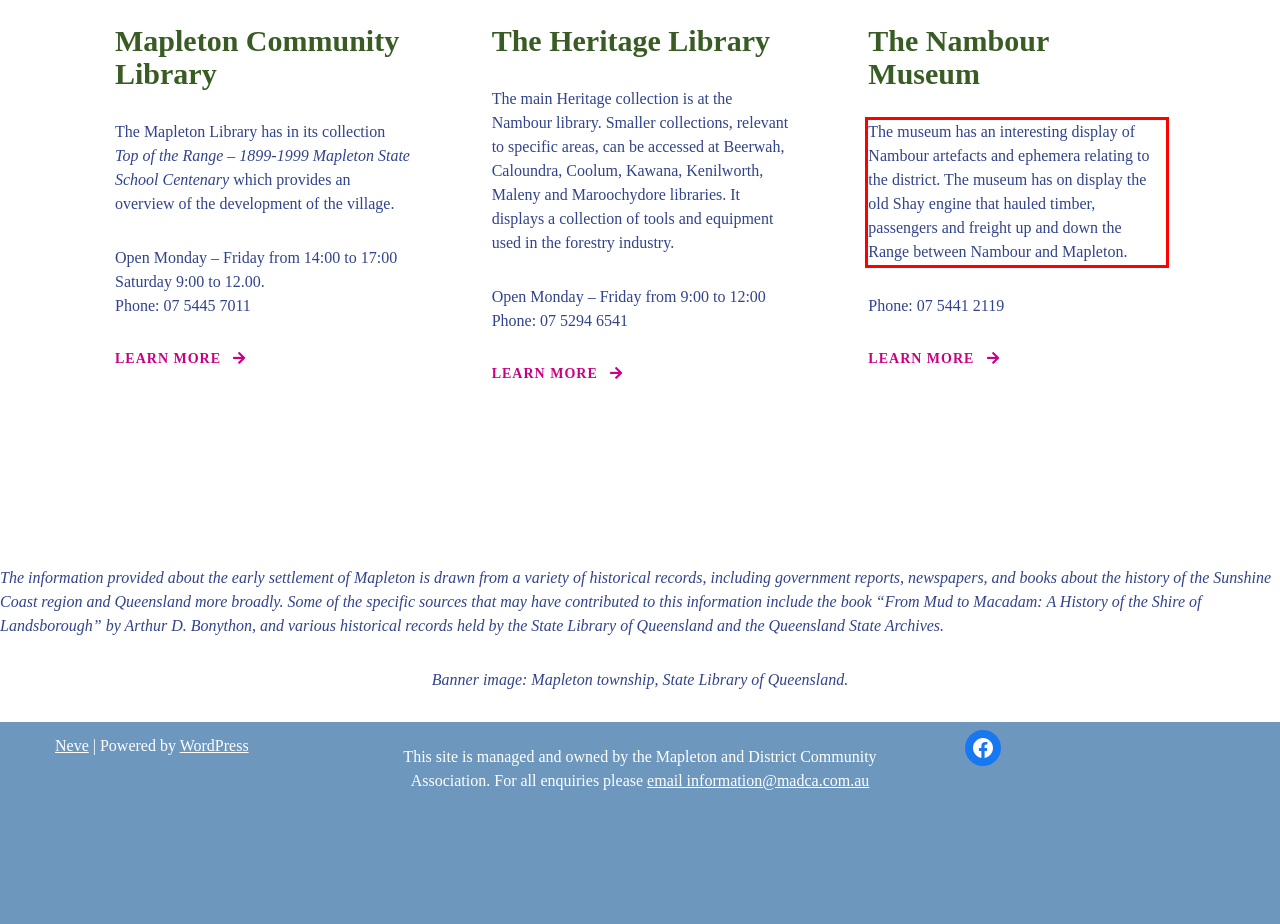Please take the screenshot of the webpage, find the red bounding box, and generate the text content that is within this red bounding box.

The museum has an interesting display of Nambour artefacts and ephemera relating to the district. The museum has on display the old Shay engine that hauled timber, passengers and freight up and down the Range between Nambour and Mapleton.